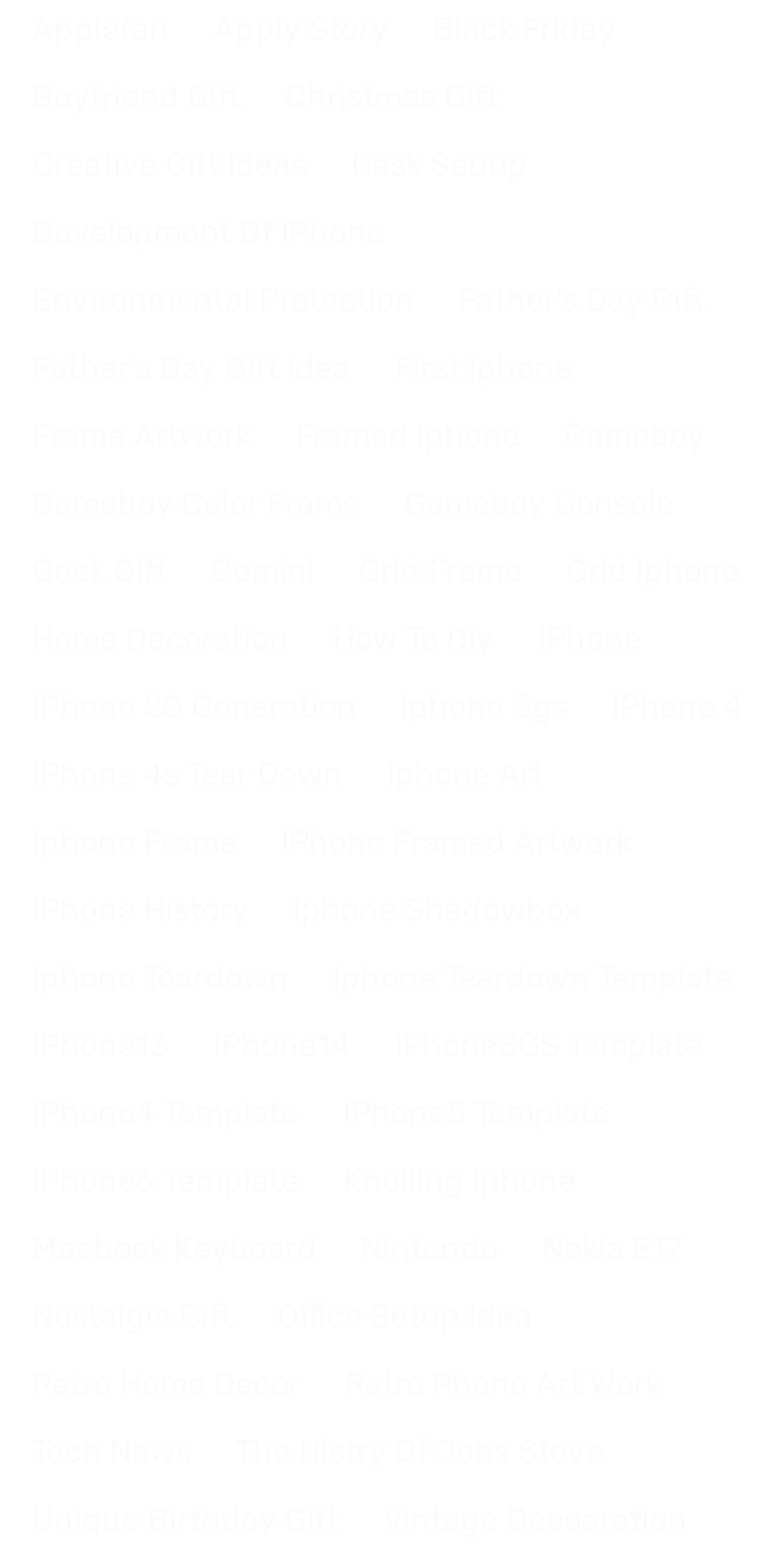Identify the bounding box coordinates of the part that should be clicked to carry out this instruction: "Click on Applefan link".

[0.041, 0.007, 0.218, 0.031]